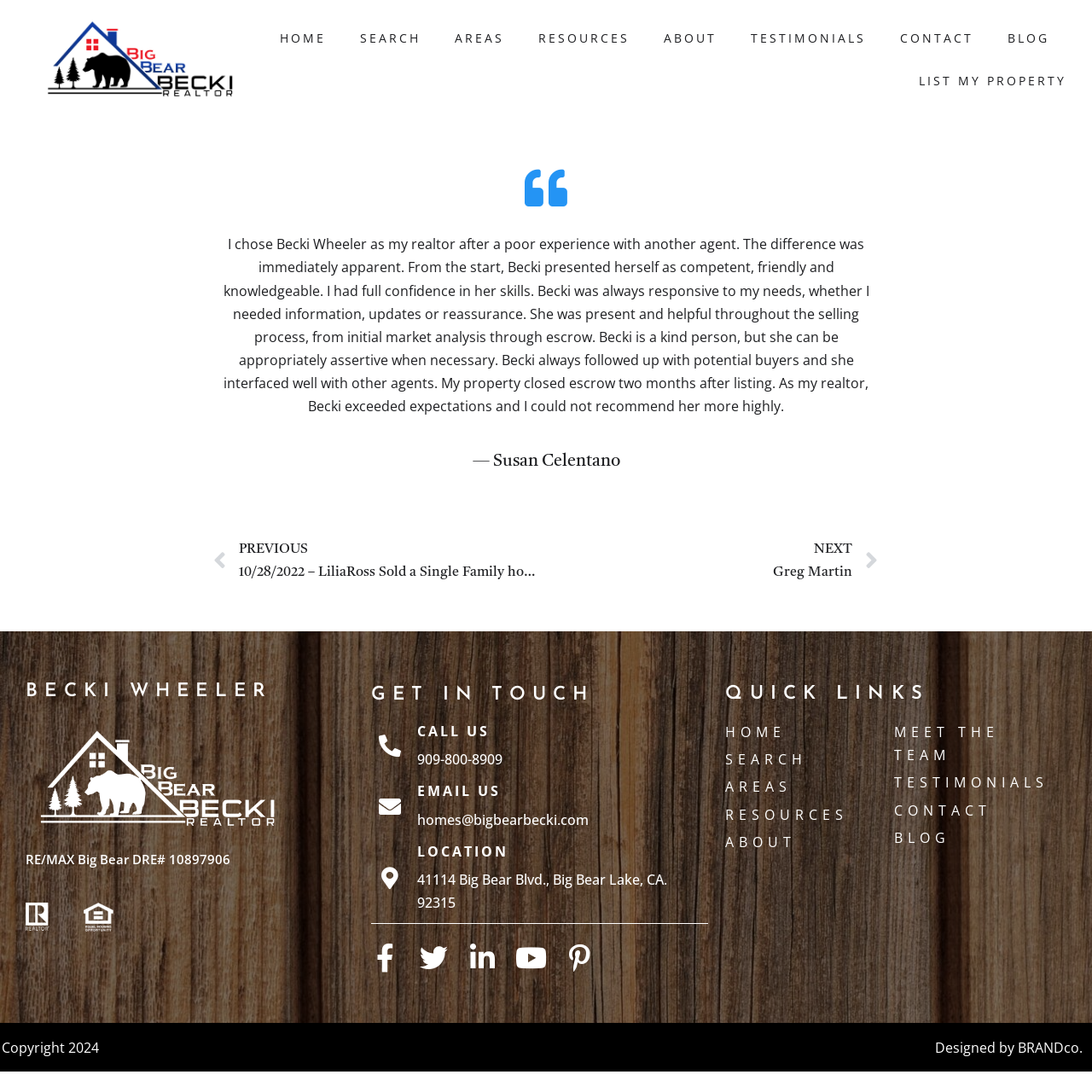What is the name of the company that designed the website?
Based on the image, answer the question with as much detail as possible.

I found the answer by looking at the bottom of the page, where it says 'Designed by BRANDco.'.